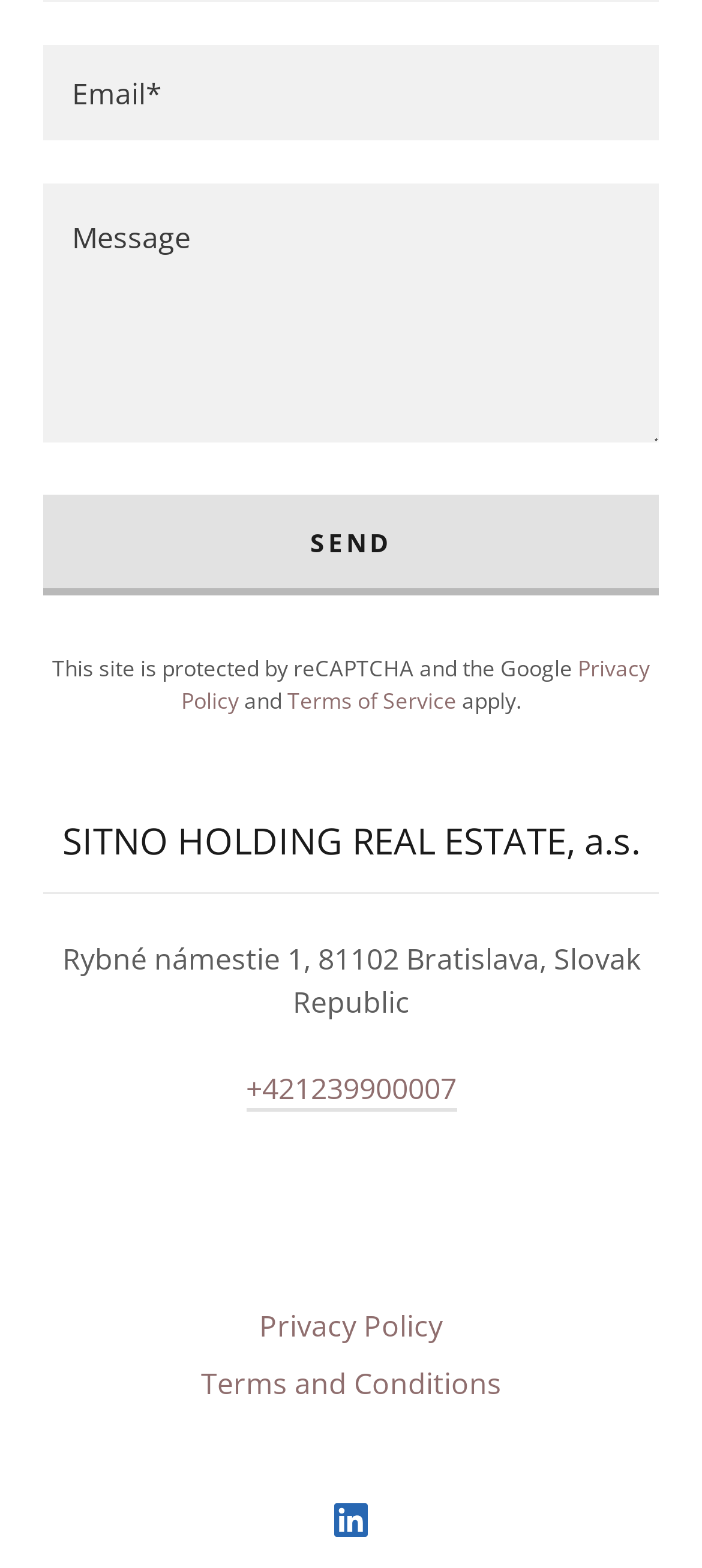How many social media links are there?
Answer the question with a single word or phrase, referring to the image.

1